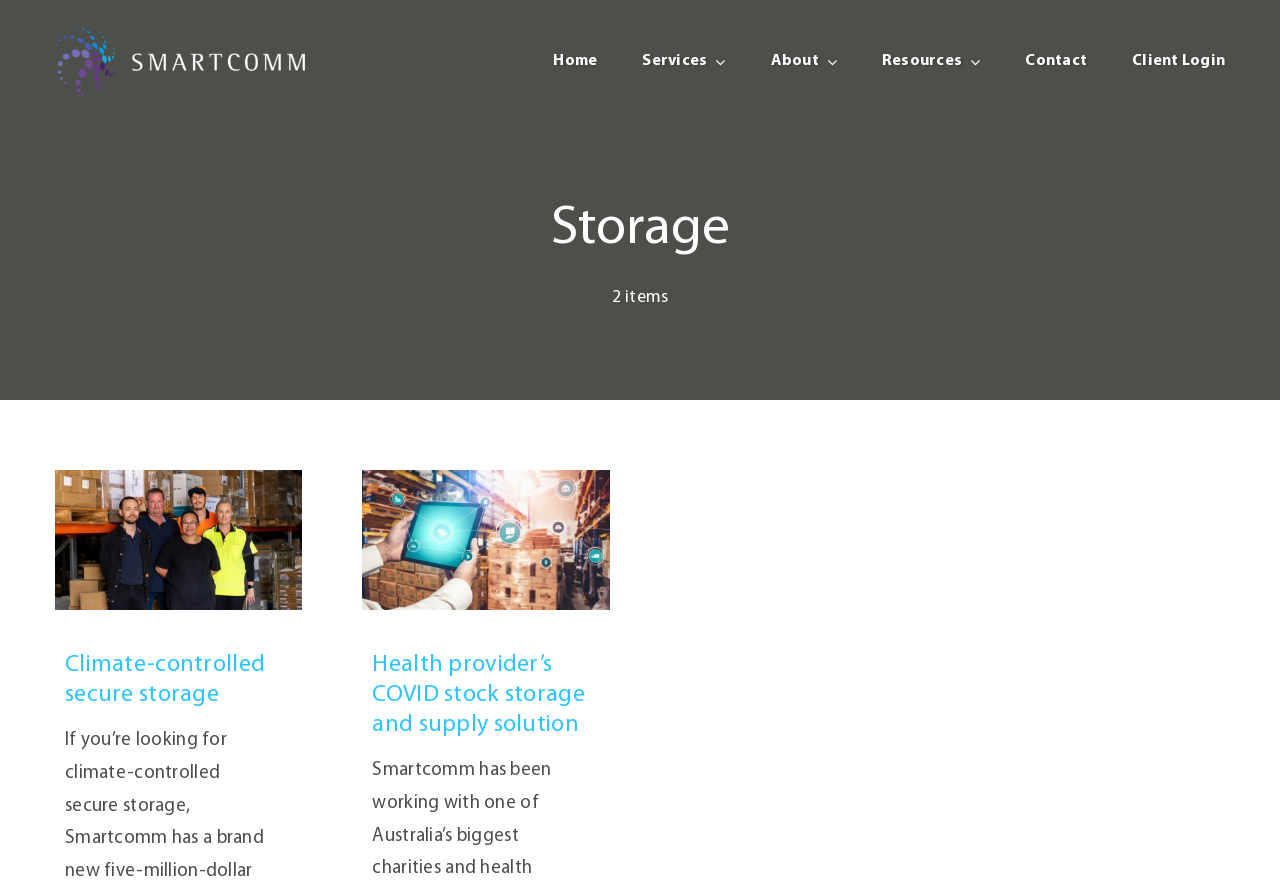Specify the bounding box coordinates of the area to click in order to follow the given instruction: "View the Climate-controlled secure storage page."

[0.051, 0.735, 0.207, 0.796]